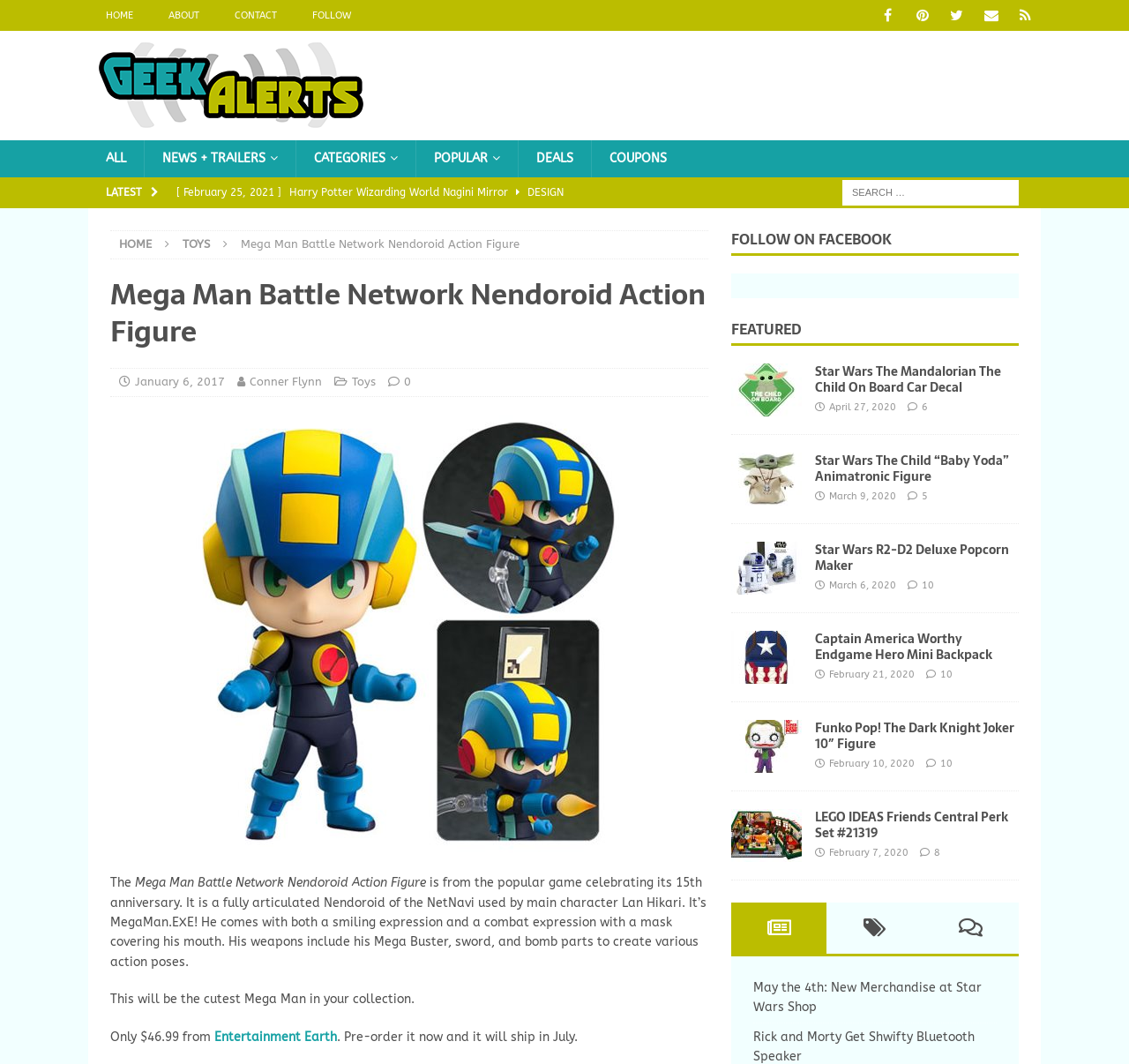Identify the bounding box coordinates of the region I need to click to complete this instruction: "Follow on Facebook".

[0.773, 0.0, 0.8, 0.029]